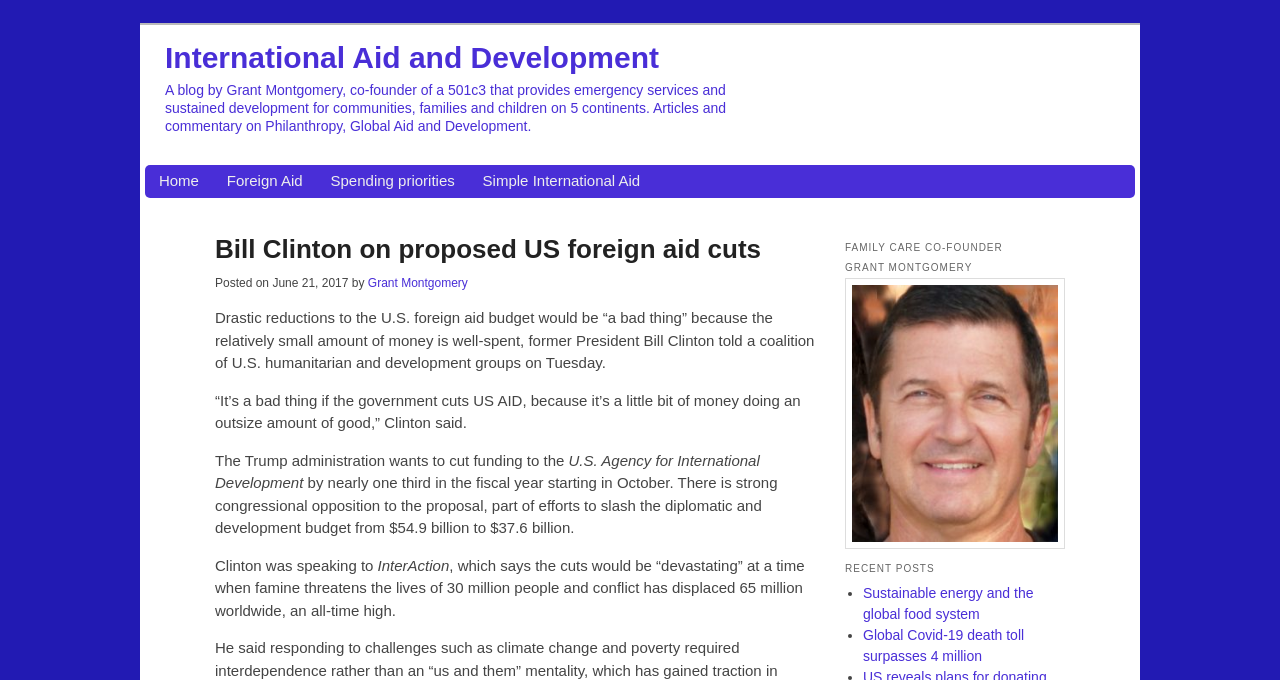Identify and provide the title of the webpage.

Bill Clinton on proposed US foreign aid cuts